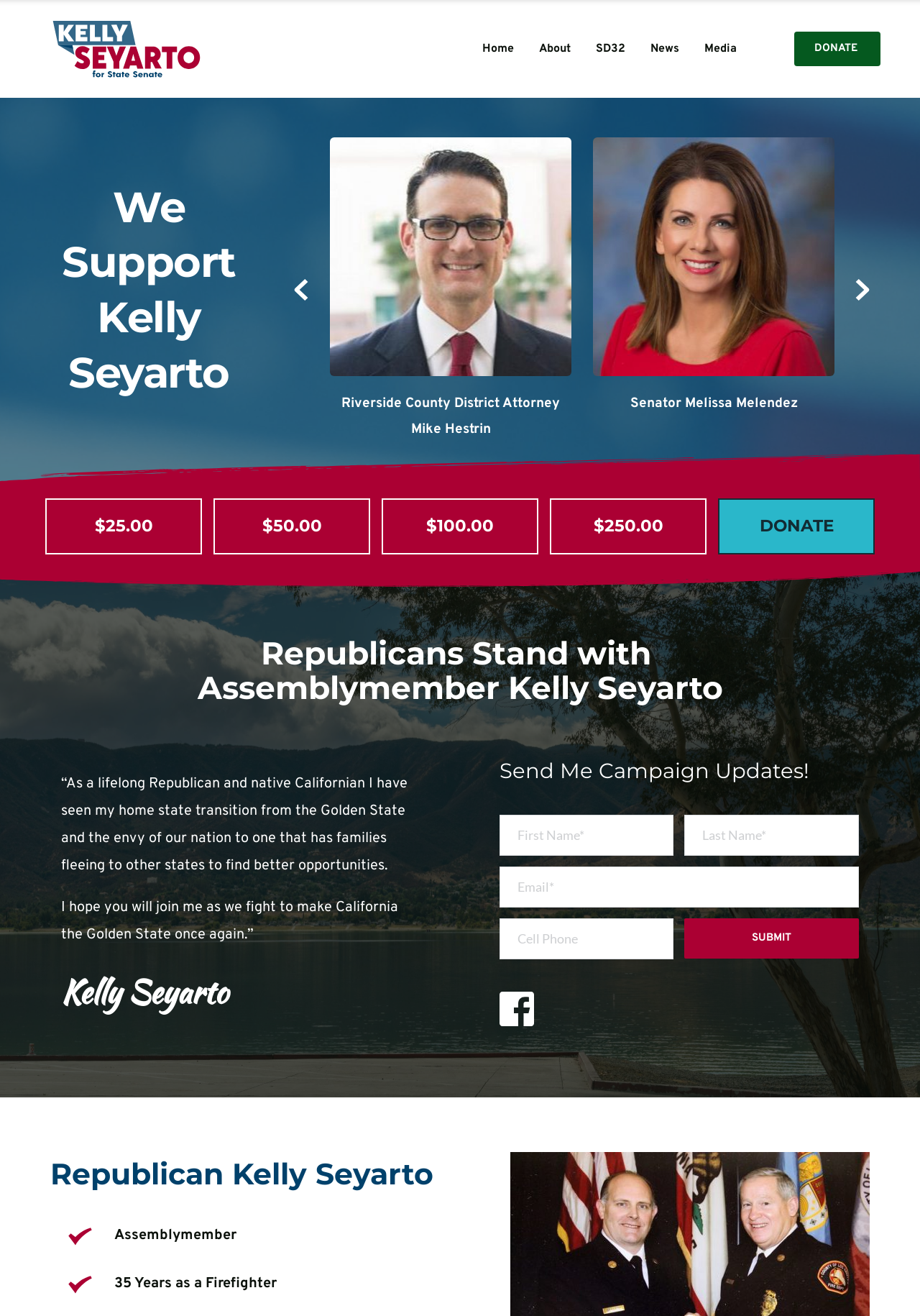What is the minimum donation amount?
Please give a detailed and thorough answer to the question, covering all relevant points.

I found the answer by looking at the link element with the text '$25.00' at coordinates [0.103, 0.392, 0.166, 0.407].